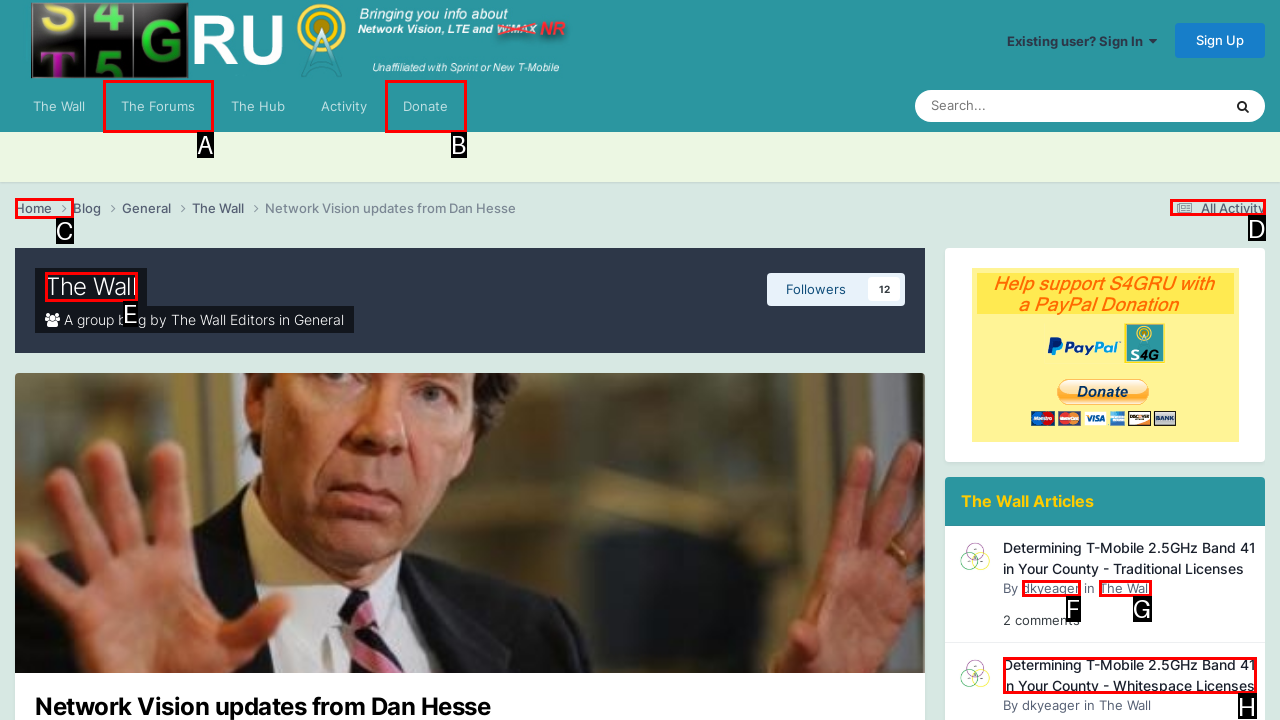Which lettered option matches the following description: The Wall
Provide the letter of the matching option directly.

G